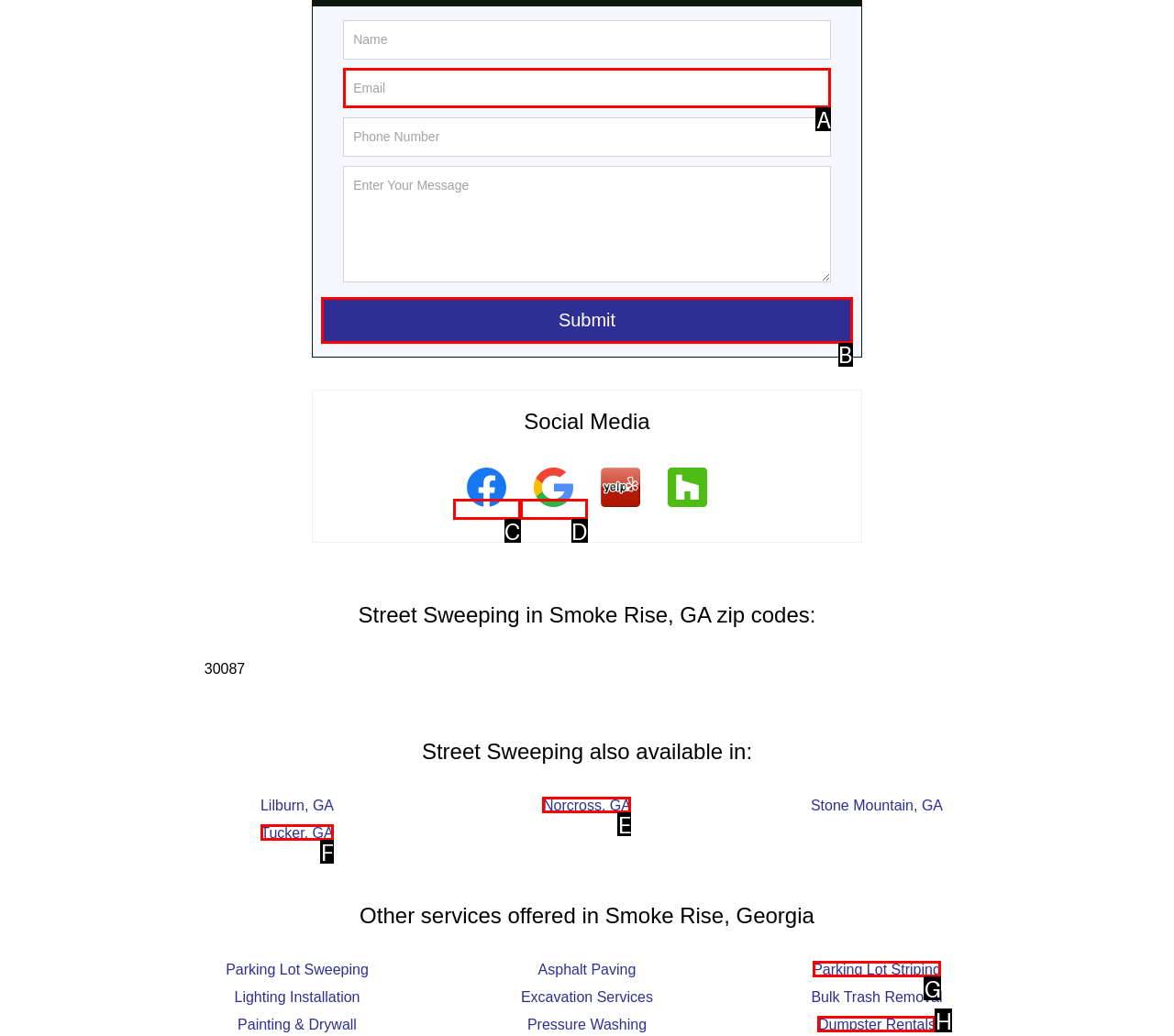Based on the task: Click the Submit button, which UI element should be clicked? Answer with the letter that corresponds to the correct option from the choices given.

B